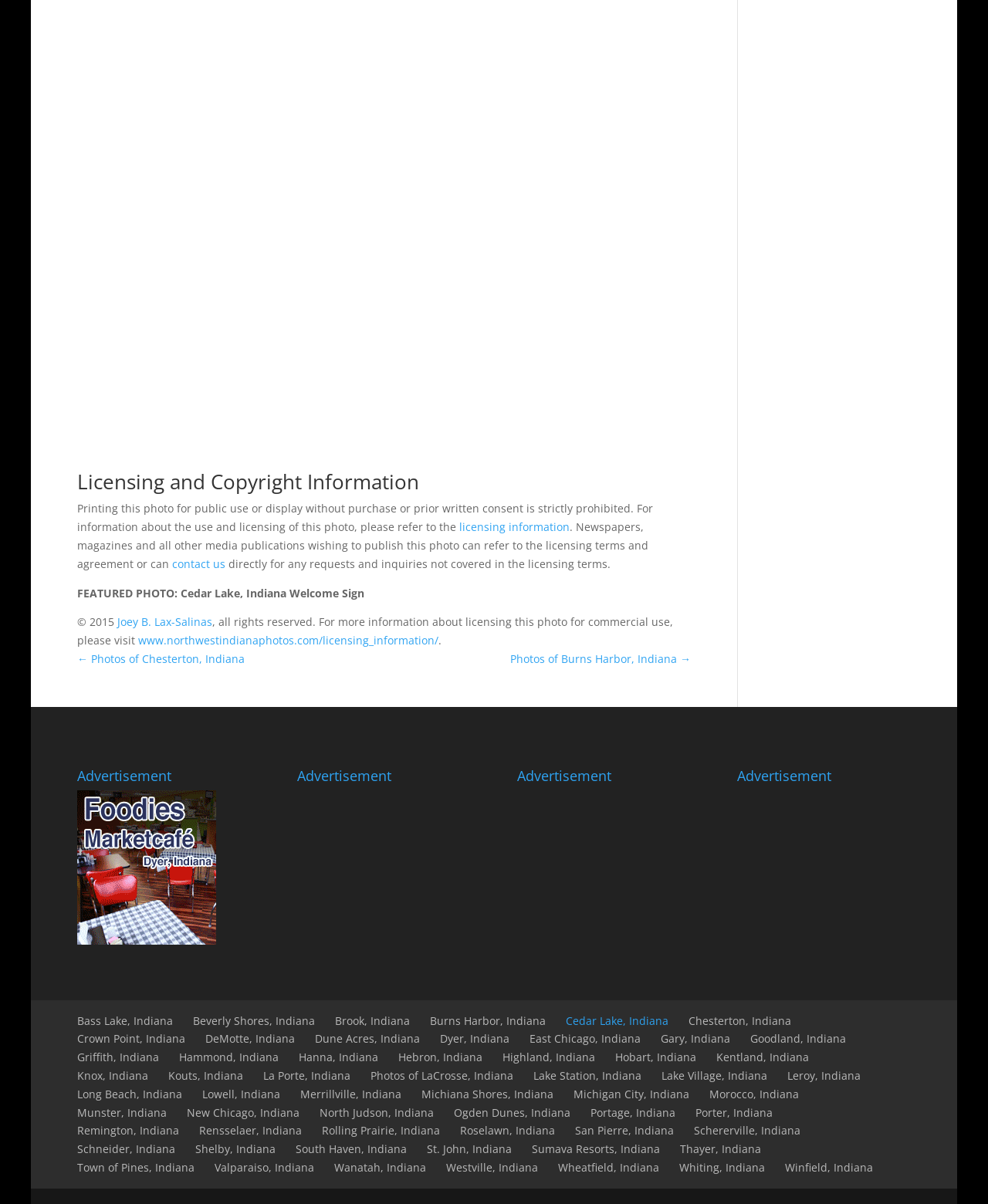Where can I find more information about licensing this photo?
Please give a well-detailed answer to the question.

The webpage provides a link to 'www.northwestindianaphotos.com/licensing_information/' which suggests that more information about licensing this photo can be found on that website.